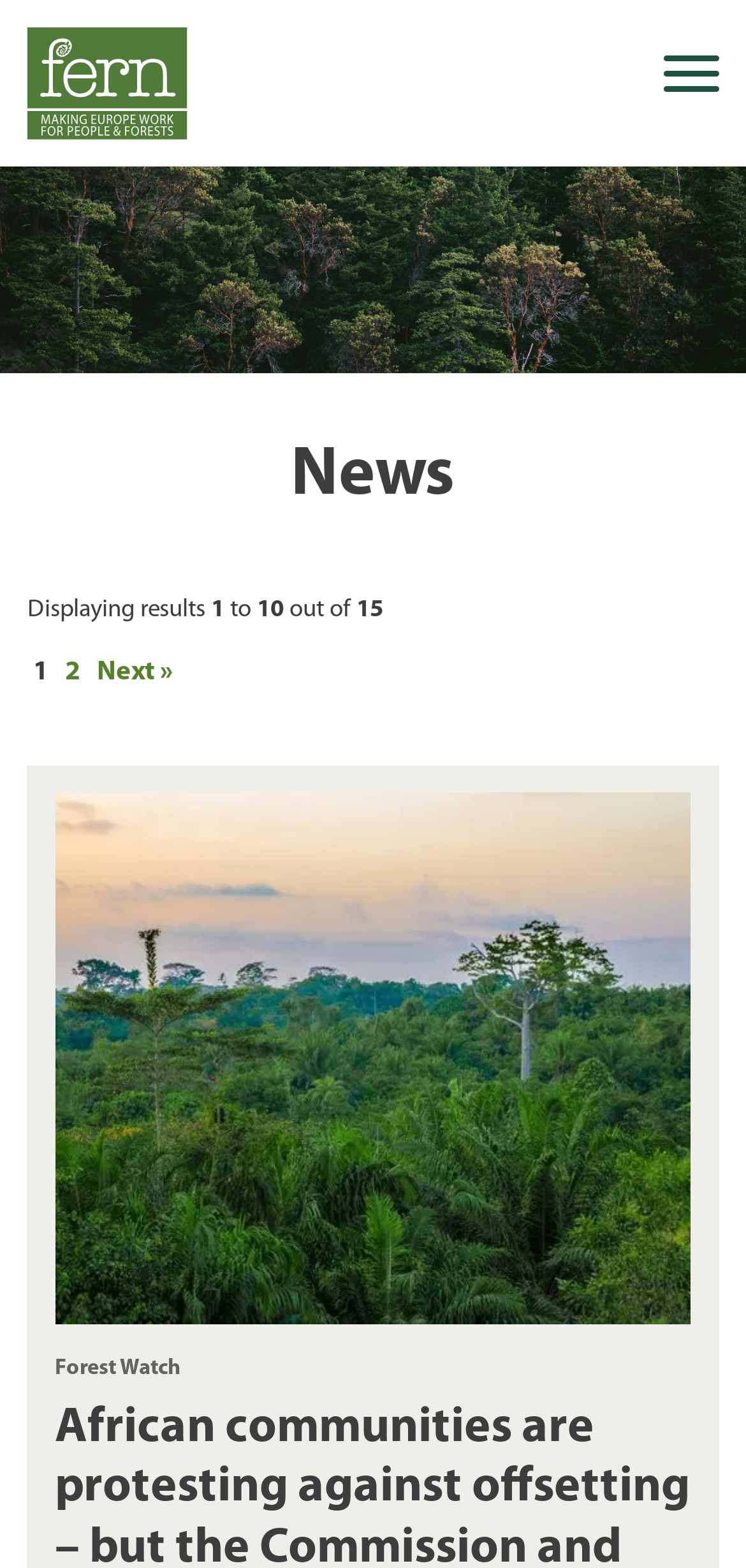Given the element description Facebook, identify the bounding box coordinates for the UI element on the webpage screenshot. The format should be (top-left x, top-left y, bottom-right x, bottom-right y), with values between 0 and 1.

[0.452, 0.223, 0.548, 0.268]